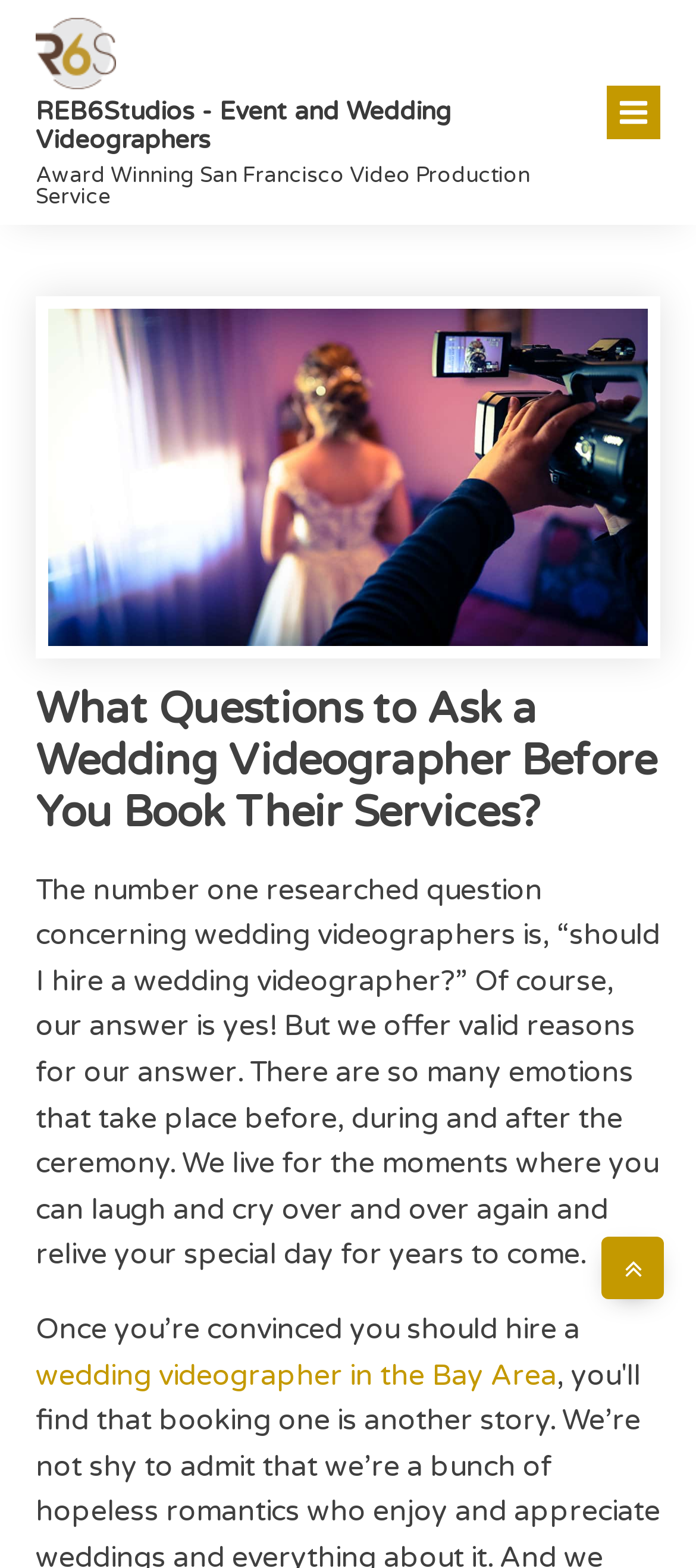Generate the main heading text from the webpage.

What Questions to Ask a Wedding Videographer Before You Book Their Services?